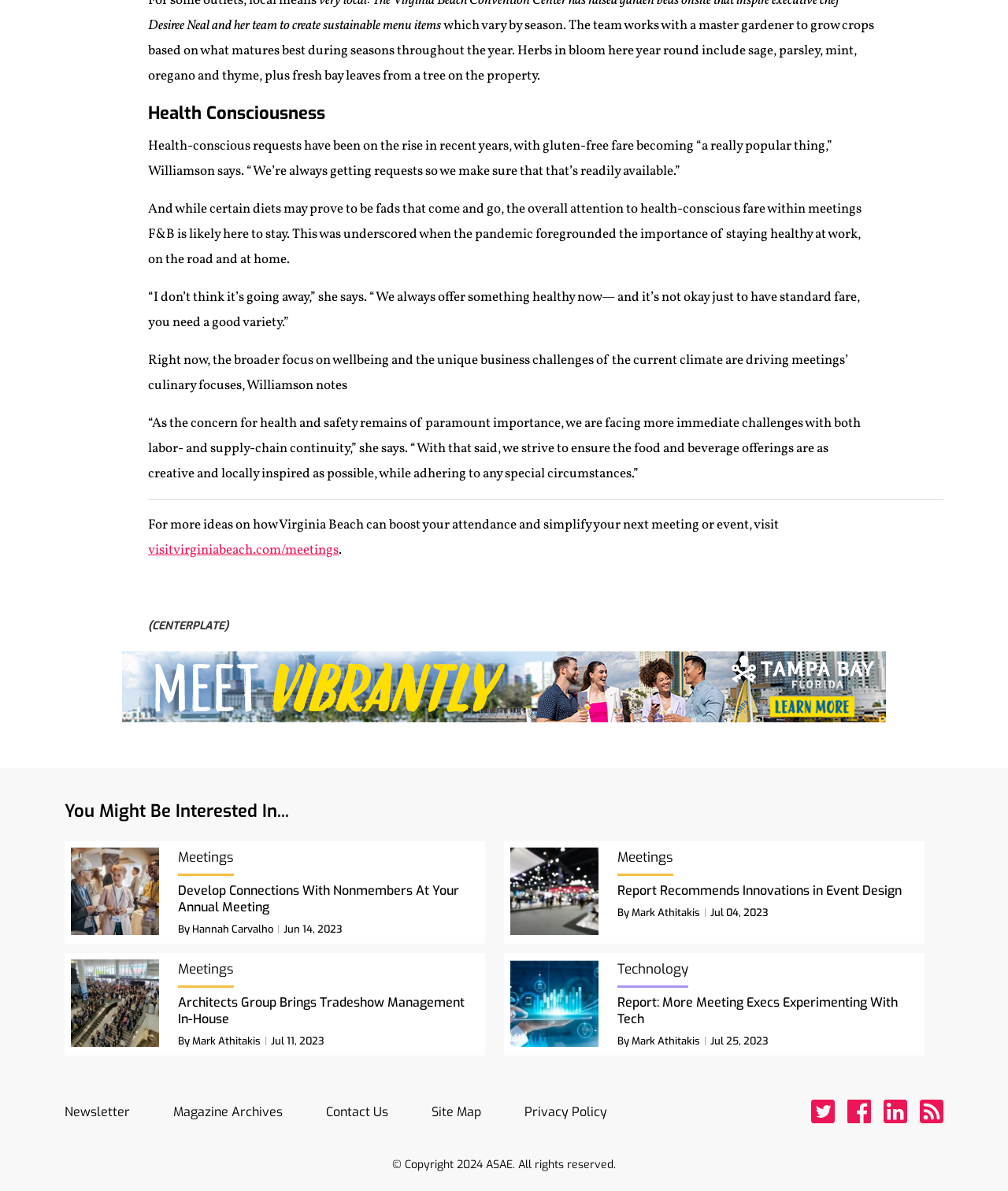Find and provide the bounding box coordinates for the UI element described with: "Facebook".

[0.841, 0.923, 0.864, 0.943]